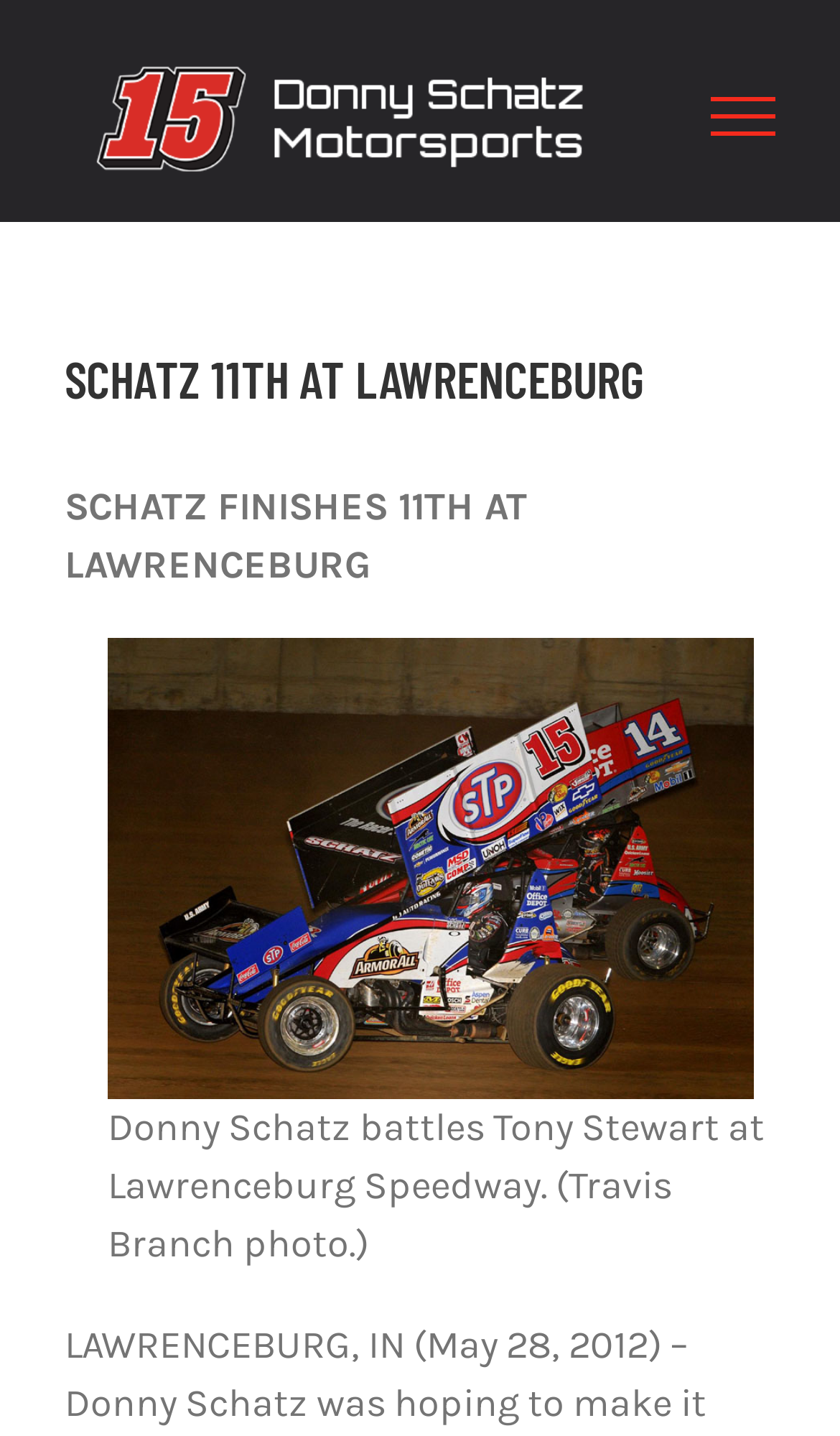Provide your answer in a single word or phrase: 
Who is battling Tony Stewart?

Donny Schatz